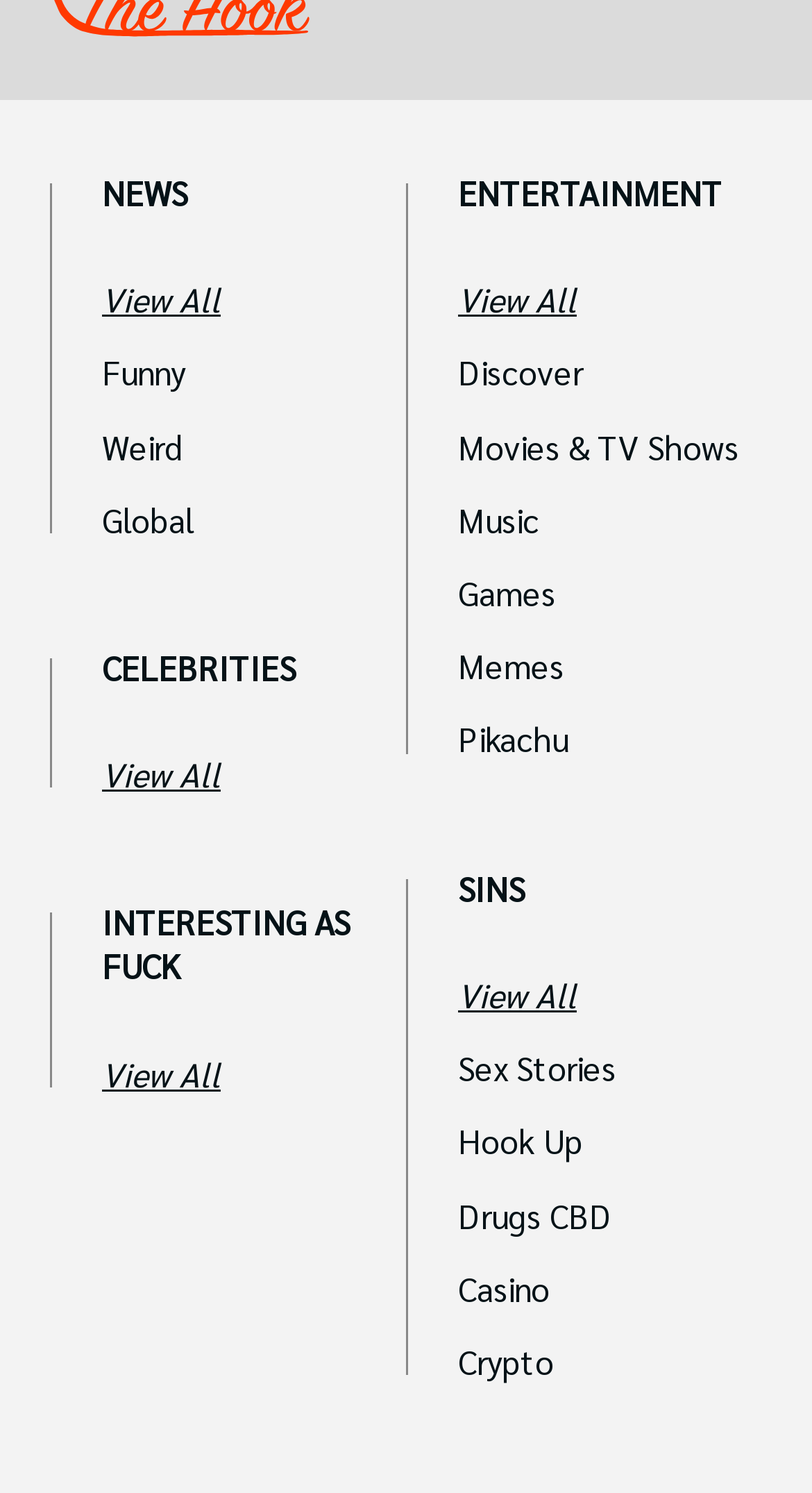Identify the bounding box coordinates for the element you need to click to achieve the following task: "Discover entertainment". The coordinates must be four float values ranging from 0 to 1, formatted as [left, top, right, bottom].

[0.564, 0.243, 0.938, 0.259]